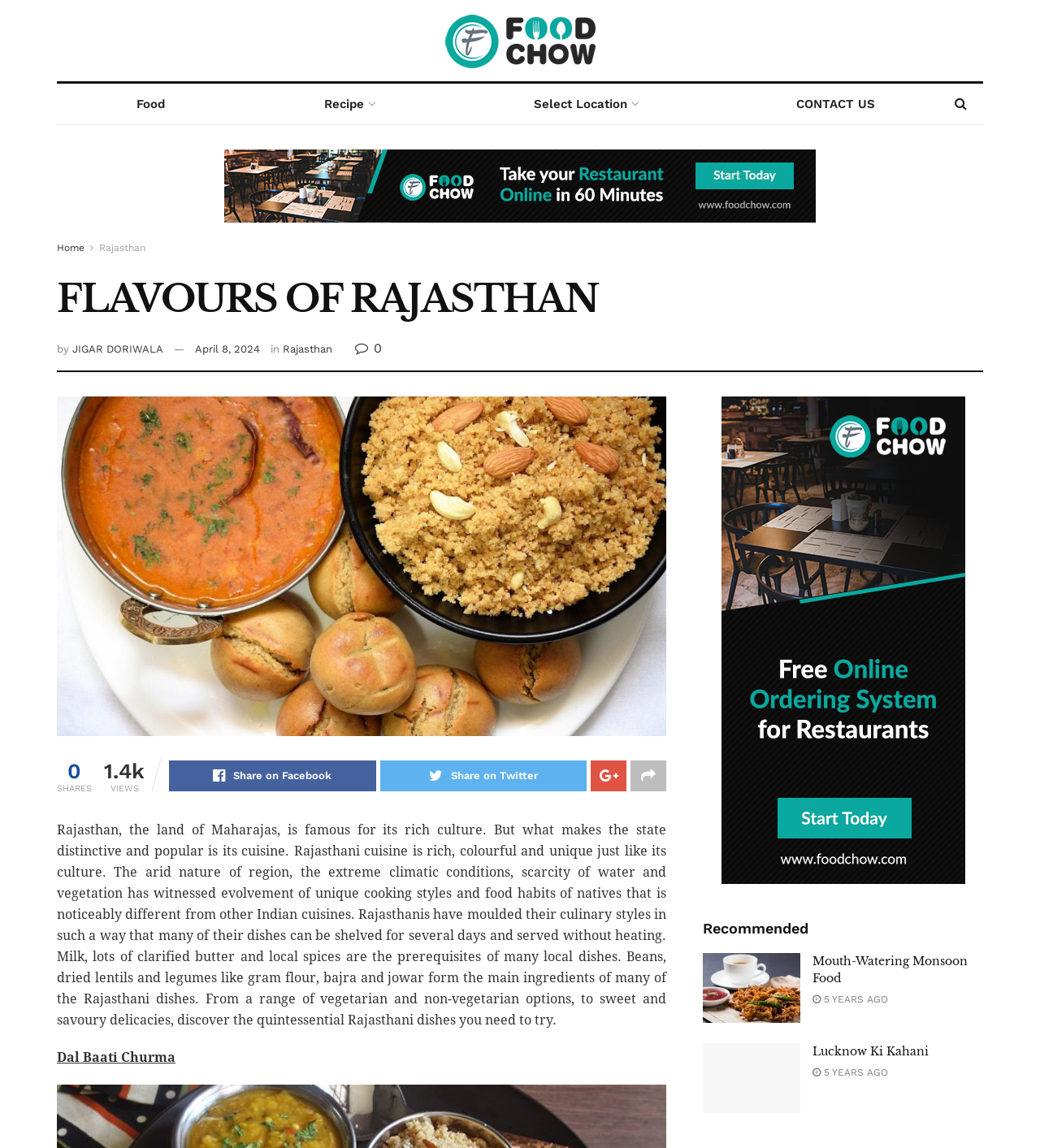Generate the text content of the main headline of the webpage.

FLAVOURS OF RAJASTHAN